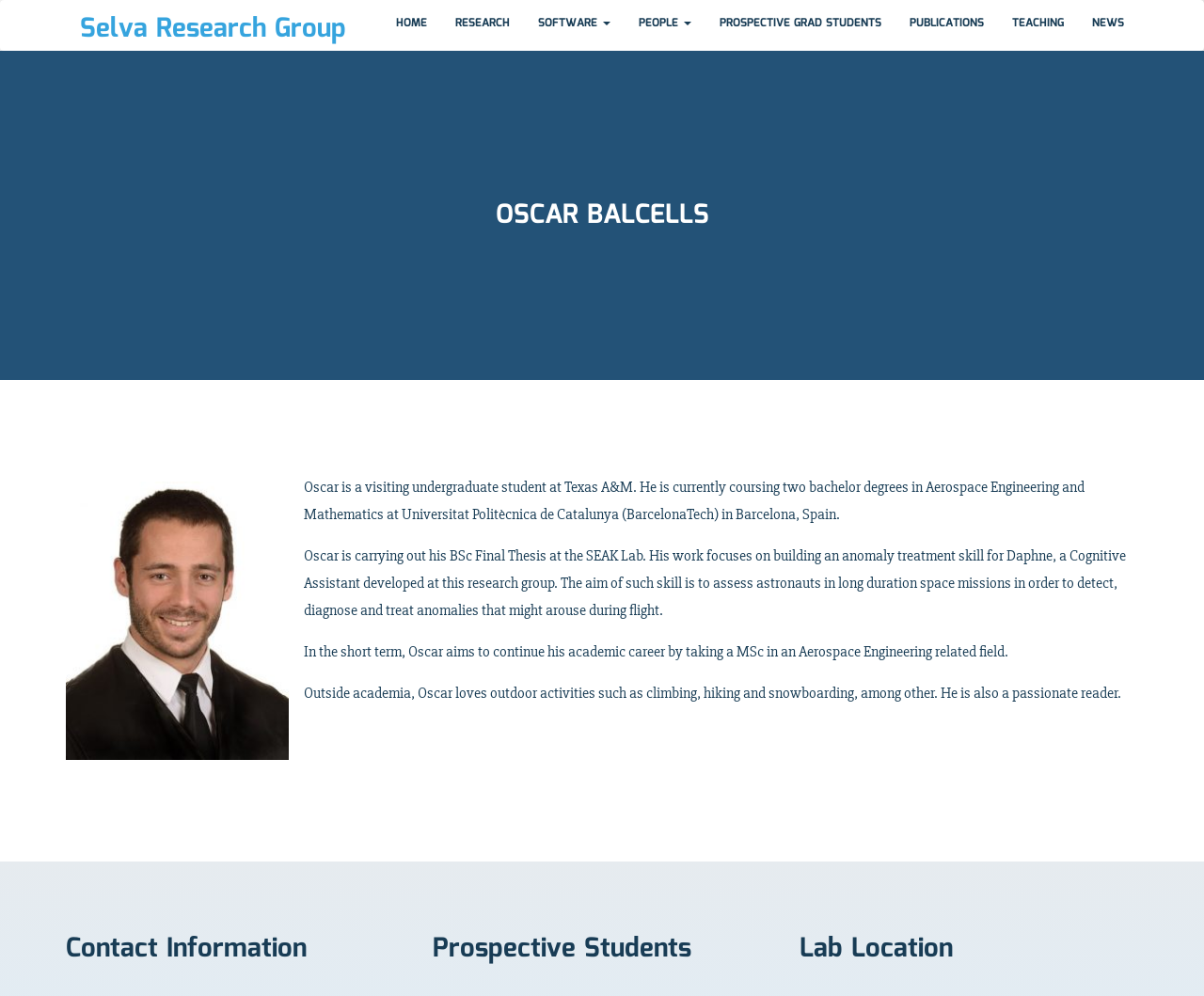Please identify the bounding box coordinates of the area I need to click to accomplish the following instruction: "view research".

[0.366, 0.0, 0.435, 0.051]